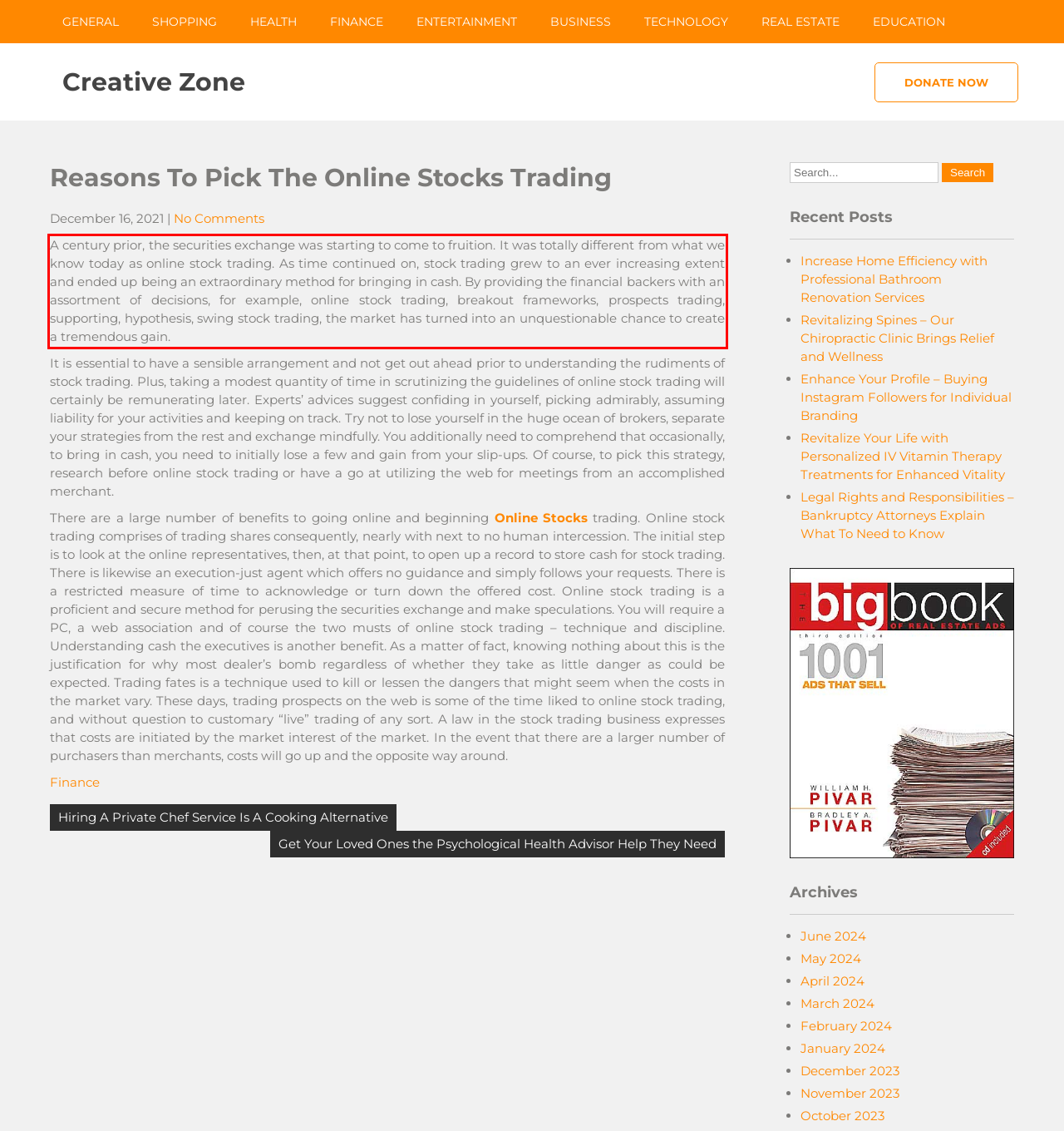Examine the webpage screenshot and use OCR to obtain the text inside the red bounding box.

A century prior, the securities exchange was starting to come to fruition. It was totally different from what we know today as online stock trading. As time continued on, stock trading grew to an ever increasing extent and ended up being an extraordinary method for bringing in cash. By providing the financial backers with an assortment of decisions, for example, online stock trading, breakout frameworks, prospects trading, supporting, hypothesis, swing stock trading, the market has turned into an unquestionable chance to create a tremendous gain.